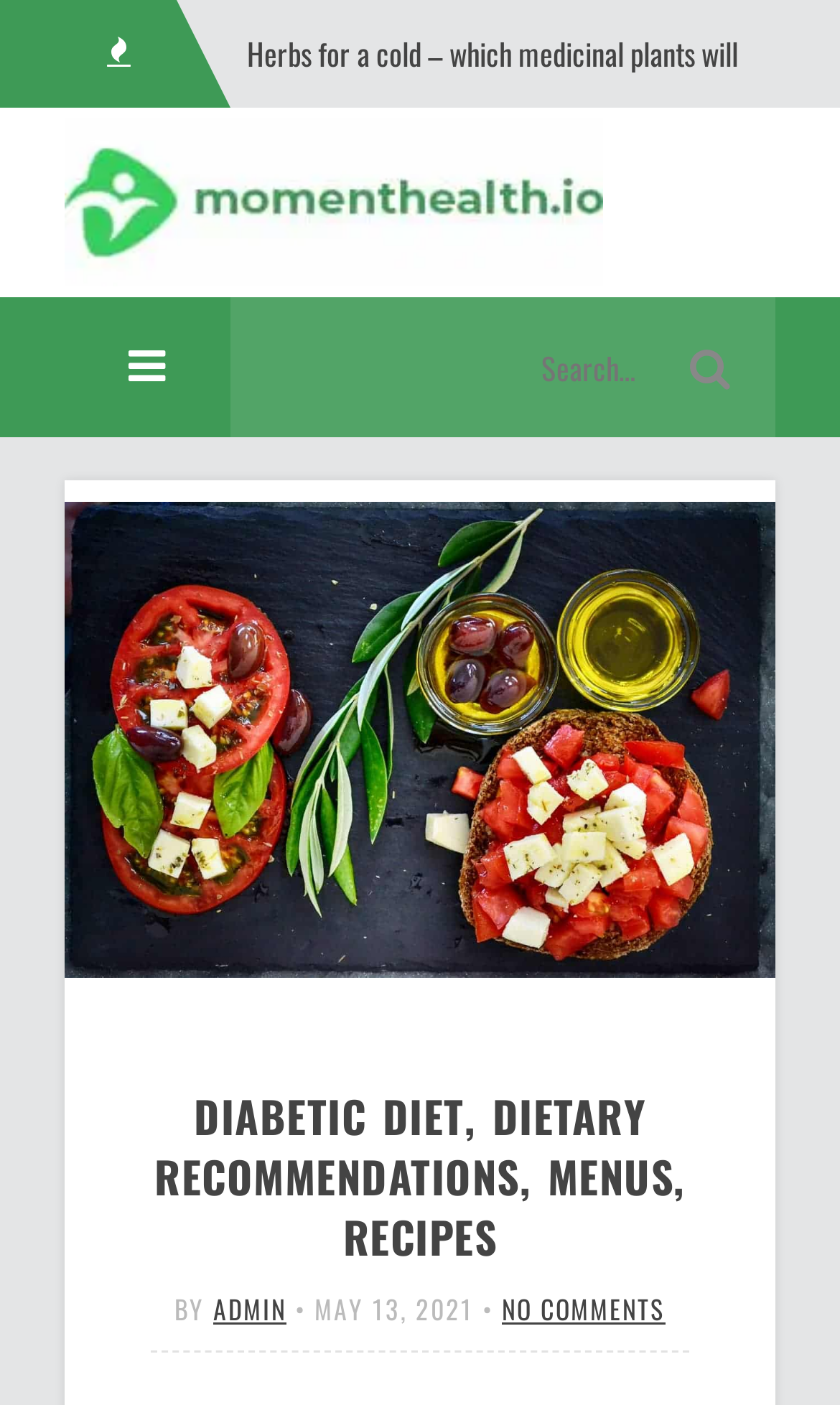Locate the bounding box coordinates of the UI element described by: "name="s" placeholder="Search…"". Provide the coordinates as four float numbers between 0 and 1, formatted as [left, top, right, bottom].

[0.076, 0.212, 0.924, 0.312]